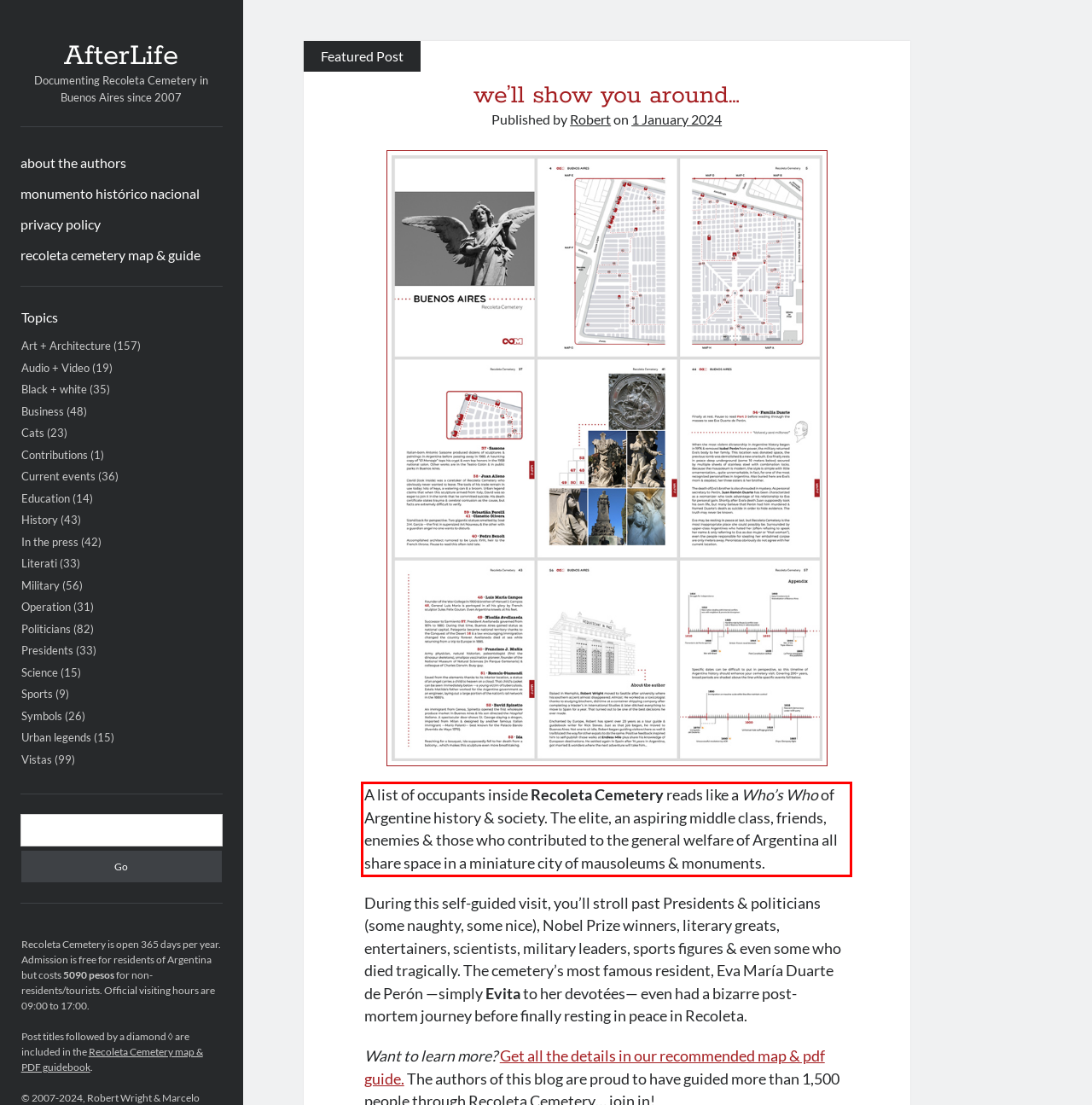Given a screenshot of a webpage containing a red bounding box, perform OCR on the text within this red bounding box and provide the text content.

A list of occupants inside Recoleta Cemetery reads like a Who’s Who of Argentine history & society. The elite, an aspiring middle class, friends, enemies & those who contributed to the general welfare of Argentina all share space in a miniature city of mausoleums & monuments.